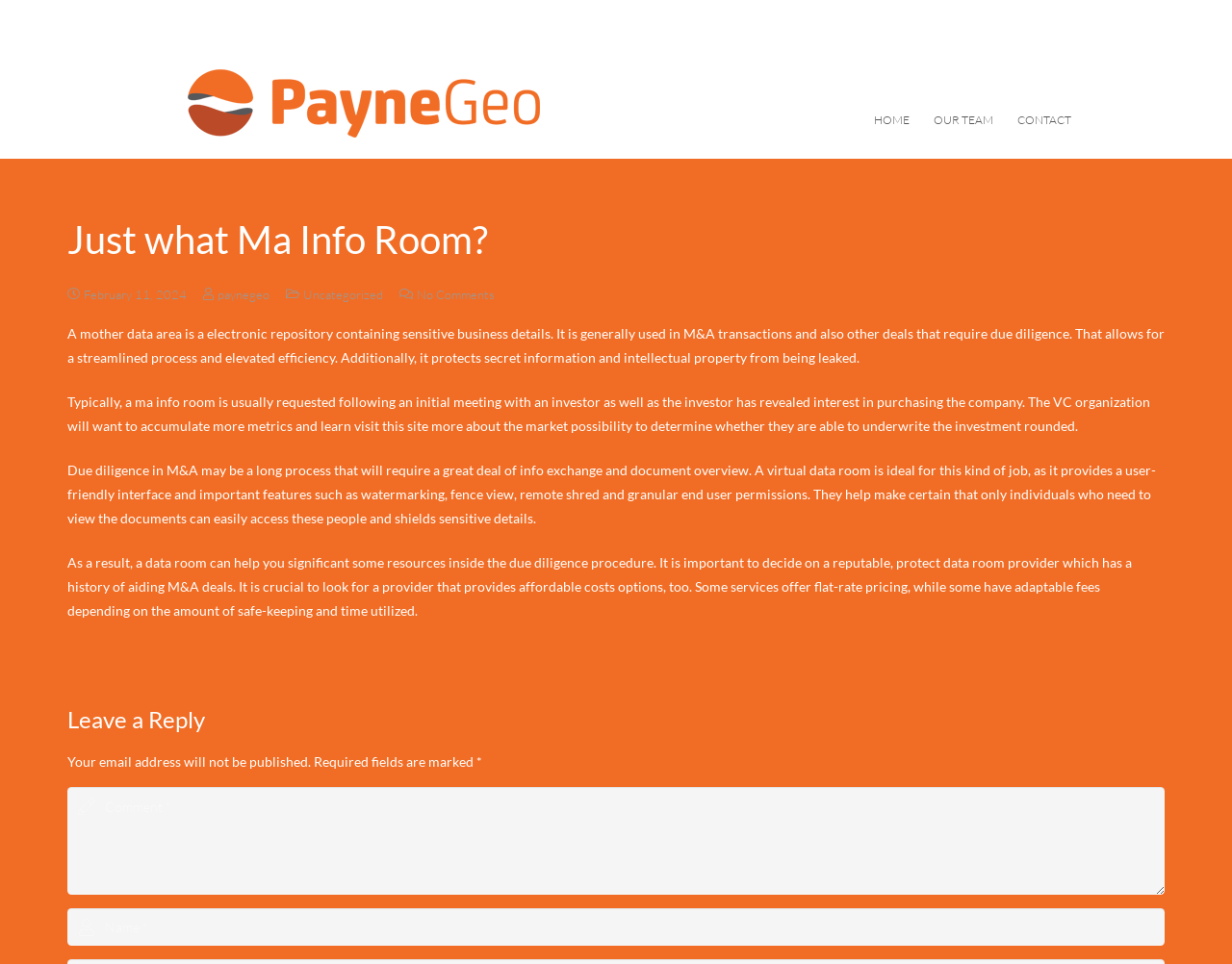Highlight the bounding box coordinates of the element that should be clicked to carry out the following instruction: "Click the CONTACT link". The coordinates must be given as four float numbers ranging from 0 to 1, i.e., [left, top, right, bottom].

[0.816, 0.1, 0.879, 0.15]